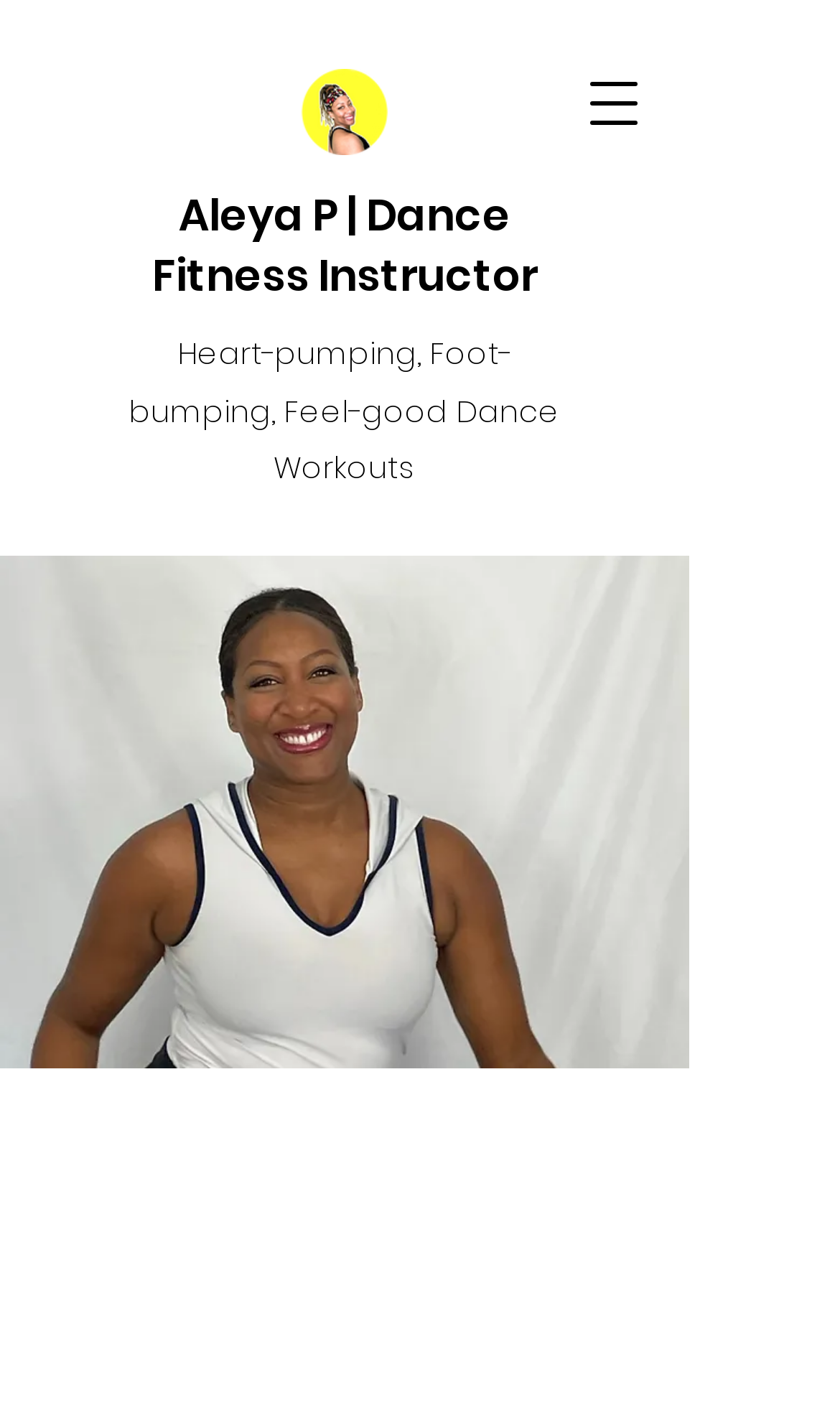Describe the webpage meticulously, covering all significant aspects.

The webpage is about Dance Fitness with Aleya, a dance fitness instructor. At the top right corner, there is a button to open a navigation menu. Below the button, there is an image of Aleya, which is a logo or a profile picture, taking up about a quarter of the screen width. Next to the image, there is a heading that reads "Aleya P | Dance Fitness Instructor" and a subheading that describes her dance workouts as "Heart-pumping, Foot-bumping, Feel-good Dance Workouts".

Below the heading and subheading, there is a large image that takes up most of the screen, showcasing Aleya in a dance pose. At the bottom of the screen, there is a section dedicated to classes, with a heading that reads "Classes" and a description that mentions classes are available in person, online, and as fitness parties. There is also a link to learn more about the fitness parties.